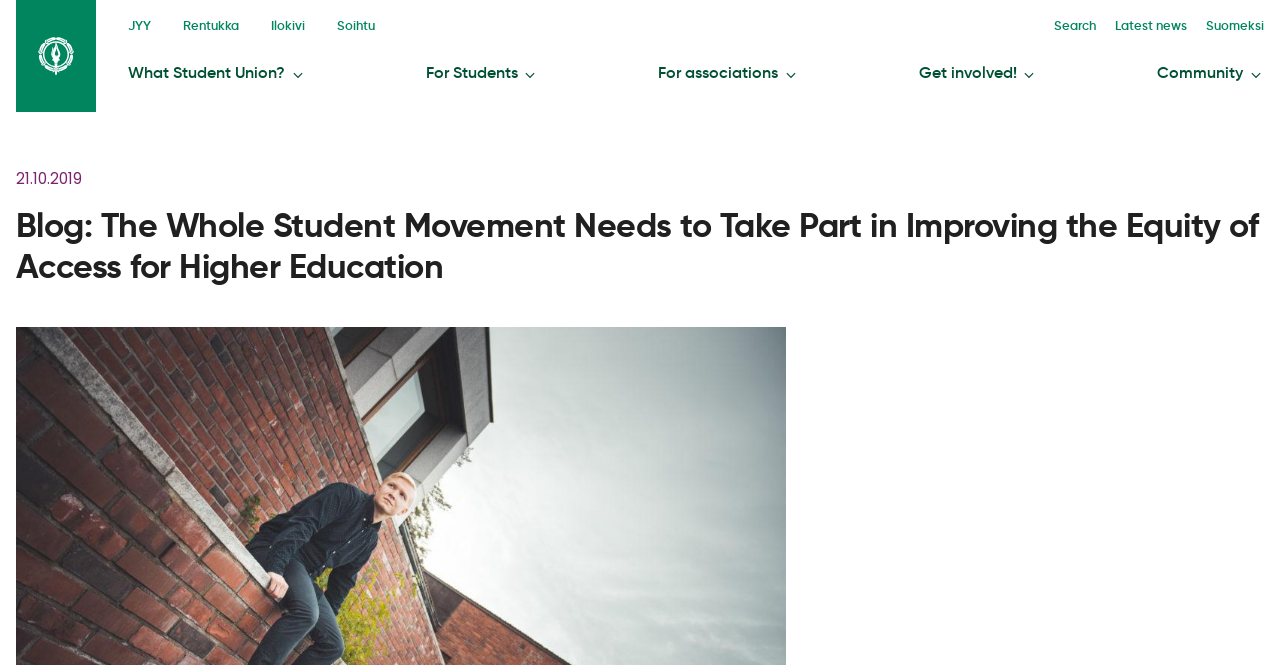Determine the bounding box coordinates of the clickable region to carry out the instruction: "go to Jyväskylän yliopiston ylioppilaskunta".

[0.012, 0.0, 0.075, 0.169]